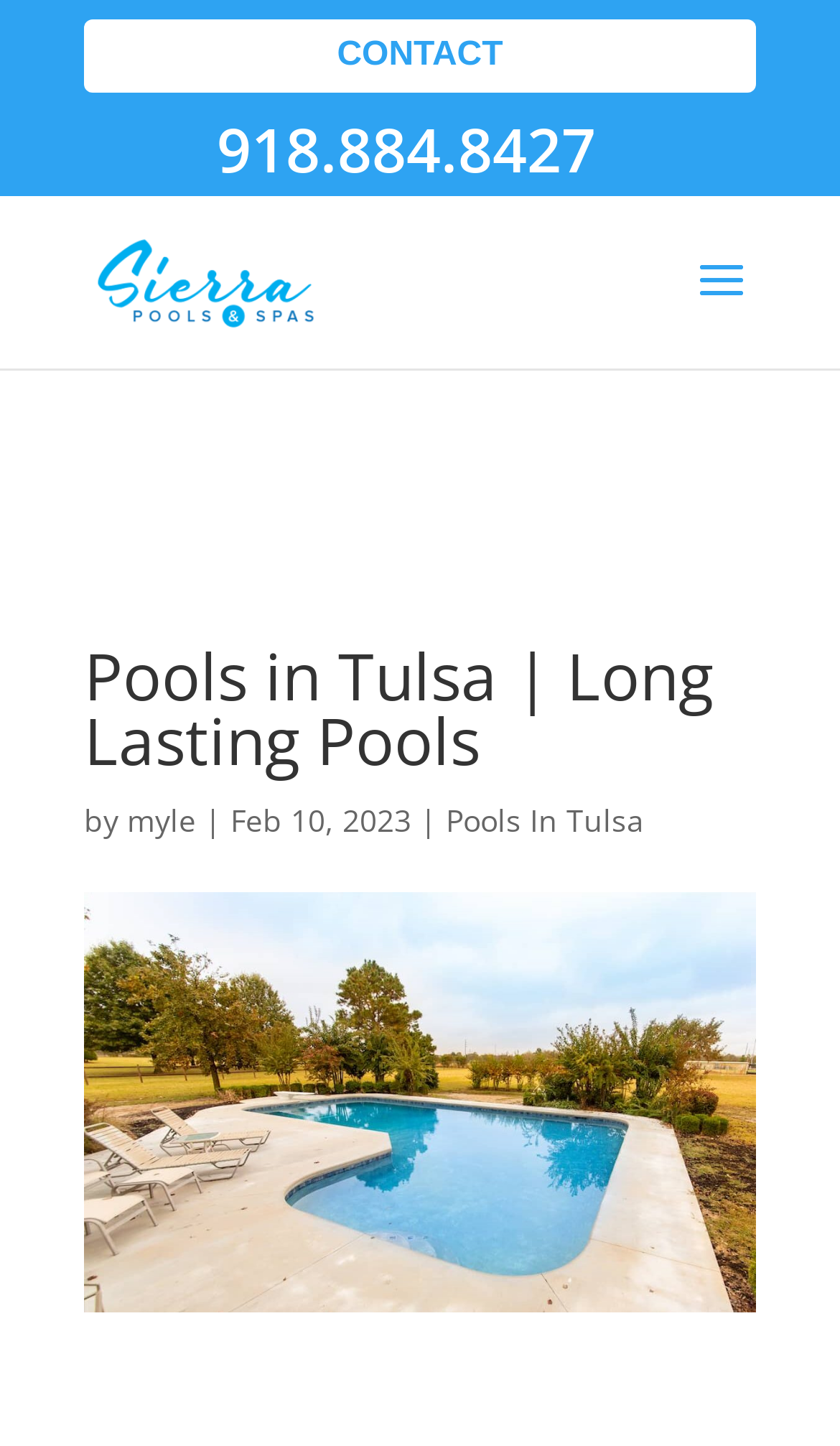Generate a comprehensive description of the webpage.

The webpage is about Pools in Tulsa, with a focus on quality and longevity. At the top, there are three links: "CONTACT" on the left, "918.884.8427" in the center, and "Sierra Pools" on the right, accompanied by a small image of the Sierra Pools logo. Below these links, there is a search bar that spans across the top of the page.

The main content of the page is headed by a title "Pools in Tulsa | Long Lasting Pools", which is centered on the page. Below the title, there is a byline that reads "by myle, Feb 10, 2023", followed by a link to "Pools In Tulsa". 

A large image of a pool takes up most of the page, stretching from the top to the bottom, and from the left to the right. At the very bottom of the page, there is a small, almost invisible text element that contains a non-breaking space character.